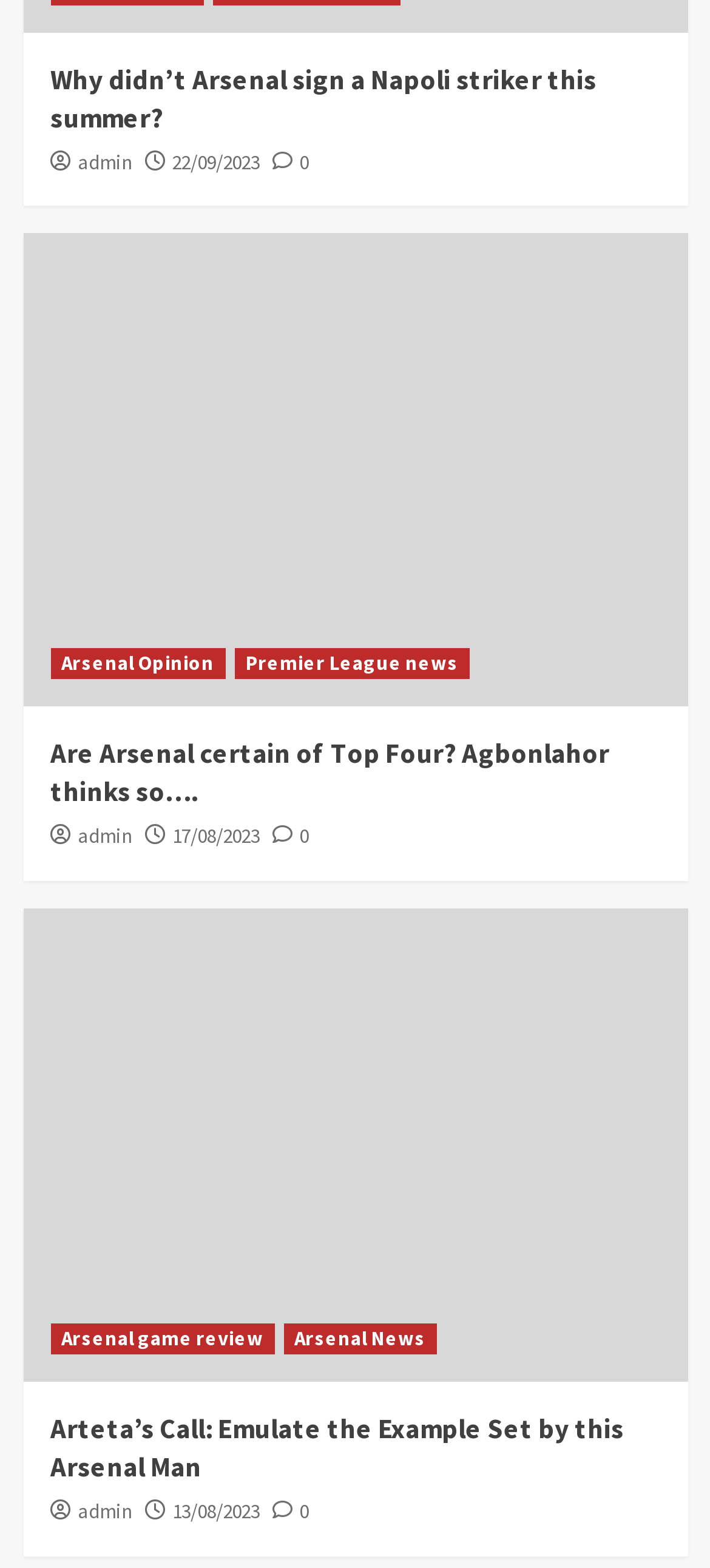Please determine the bounding box coordinates of the element to click on in order to accomplish the following task: "Read the article about Arsenal game review". Ensure the coordinates are four float numbers ranging from 0 to 1, i.e., [left, top, right, bottom].

[0.071, 0.844, 0.386, 0.864]